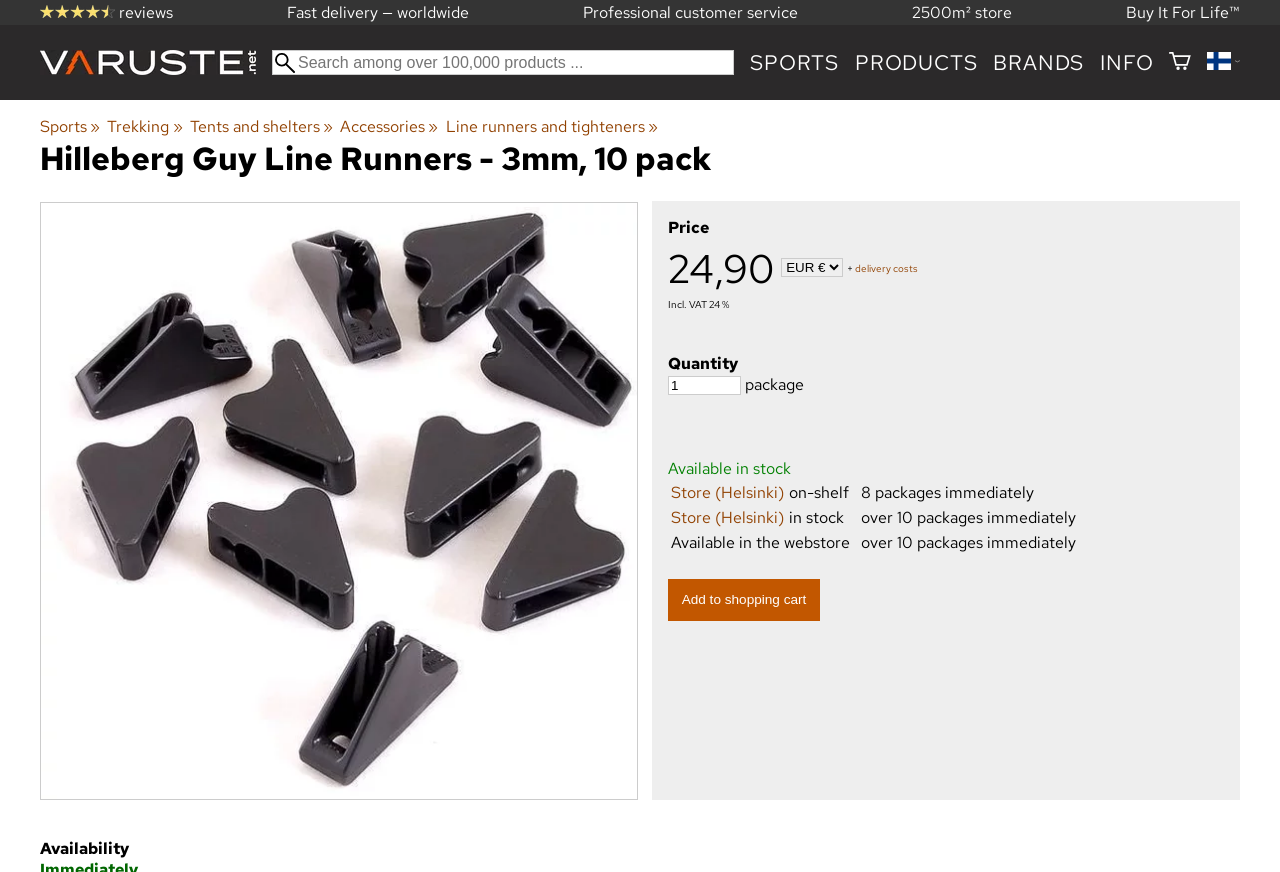Please answer the following question as detailed as possible based on the image: 
What is the price of Hilleberg Guy Line Runners?

The price of Hilleberg Guy Line Runners can be found in the section where the product details are displayed. It is located below the product image and above the 'Add to shopping cart' button. The price is displayed as '24,90' and includes VAT 24%.